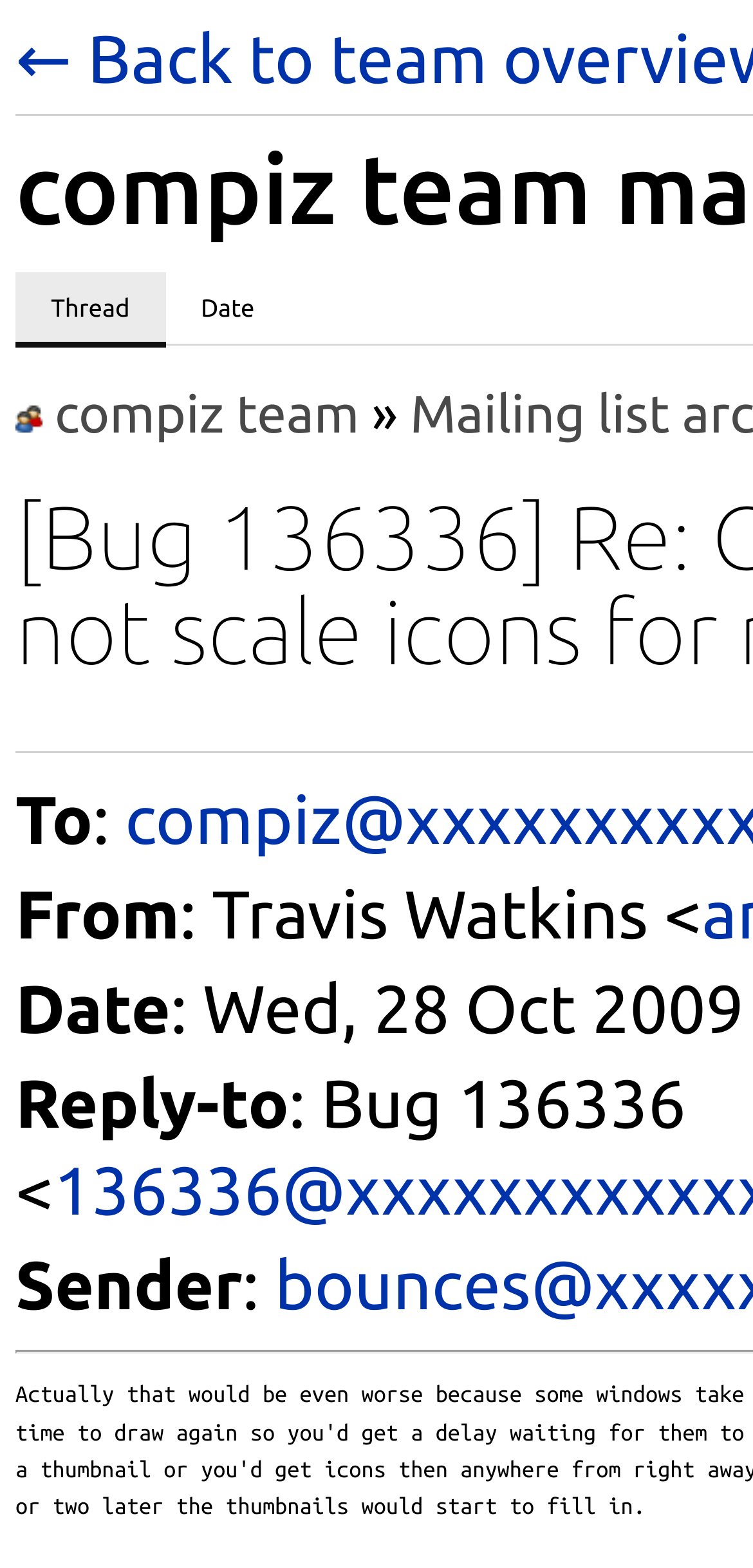How many view options are available?
Look at the image and construct a detailed response to the question.

I found the answer by looking at the list items at the top of the webpage, which are 'View messages by thread' and 'View messages by date', indicating that there are two view options available.